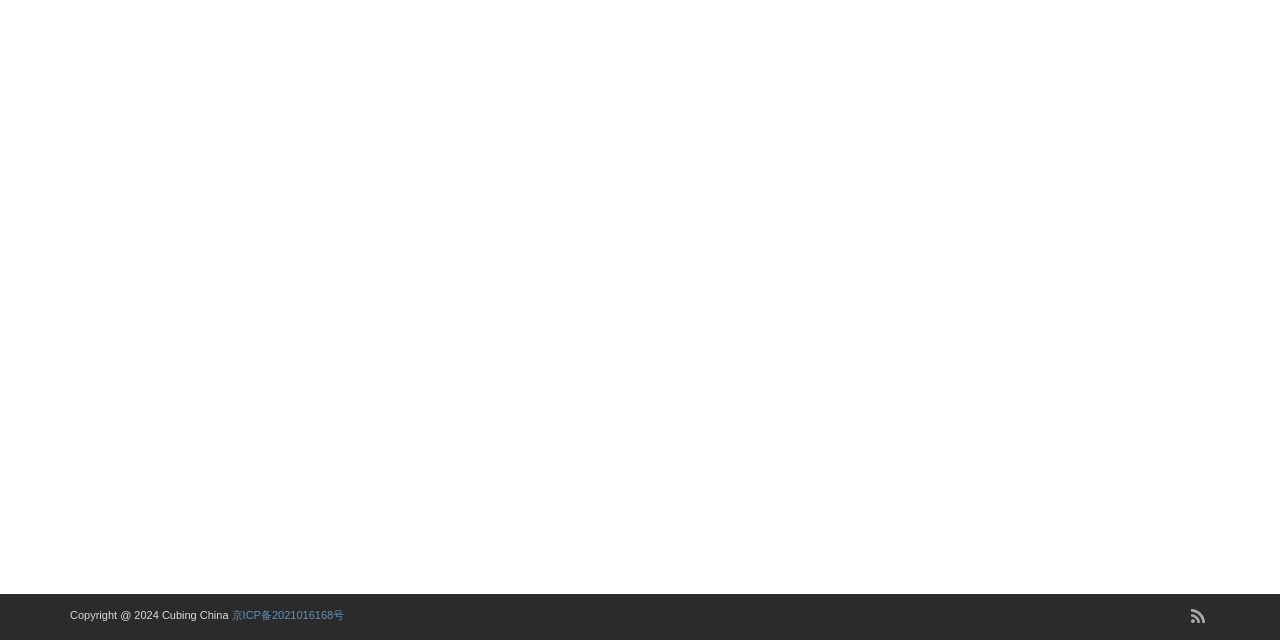Find the UI element described as: "Computer Science" and predict its bounding box coordinates. Ensure the coordinates are four float numbers between 0 and 1, [left, top, right, bottom].

None